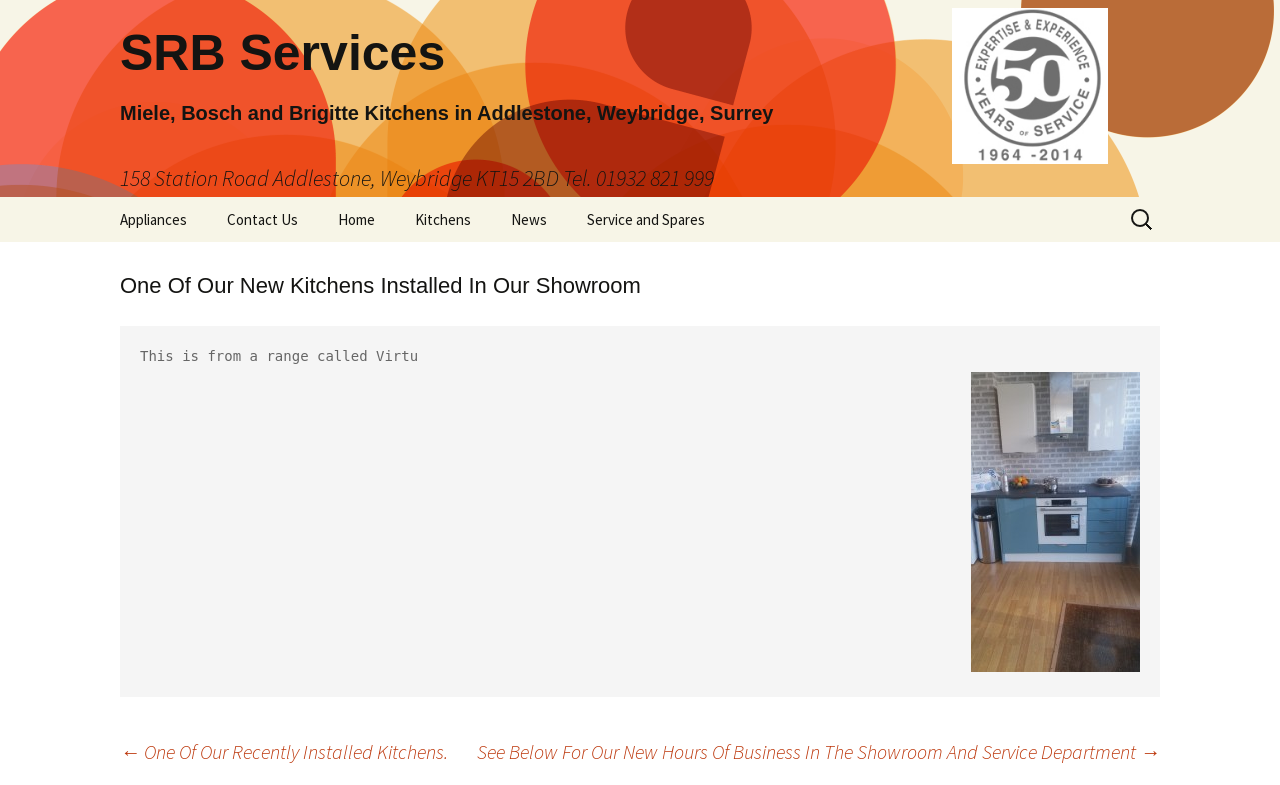Using details from the image, please answer the following question comprehensively:
How many navigation links are there?

The navigation links can be found in the top section of the webpage, and they are 'Appliances', 'Contact Us', 'Home', 'Kitchens', 'News', 'Service and Spares', and 'Skip to content'.